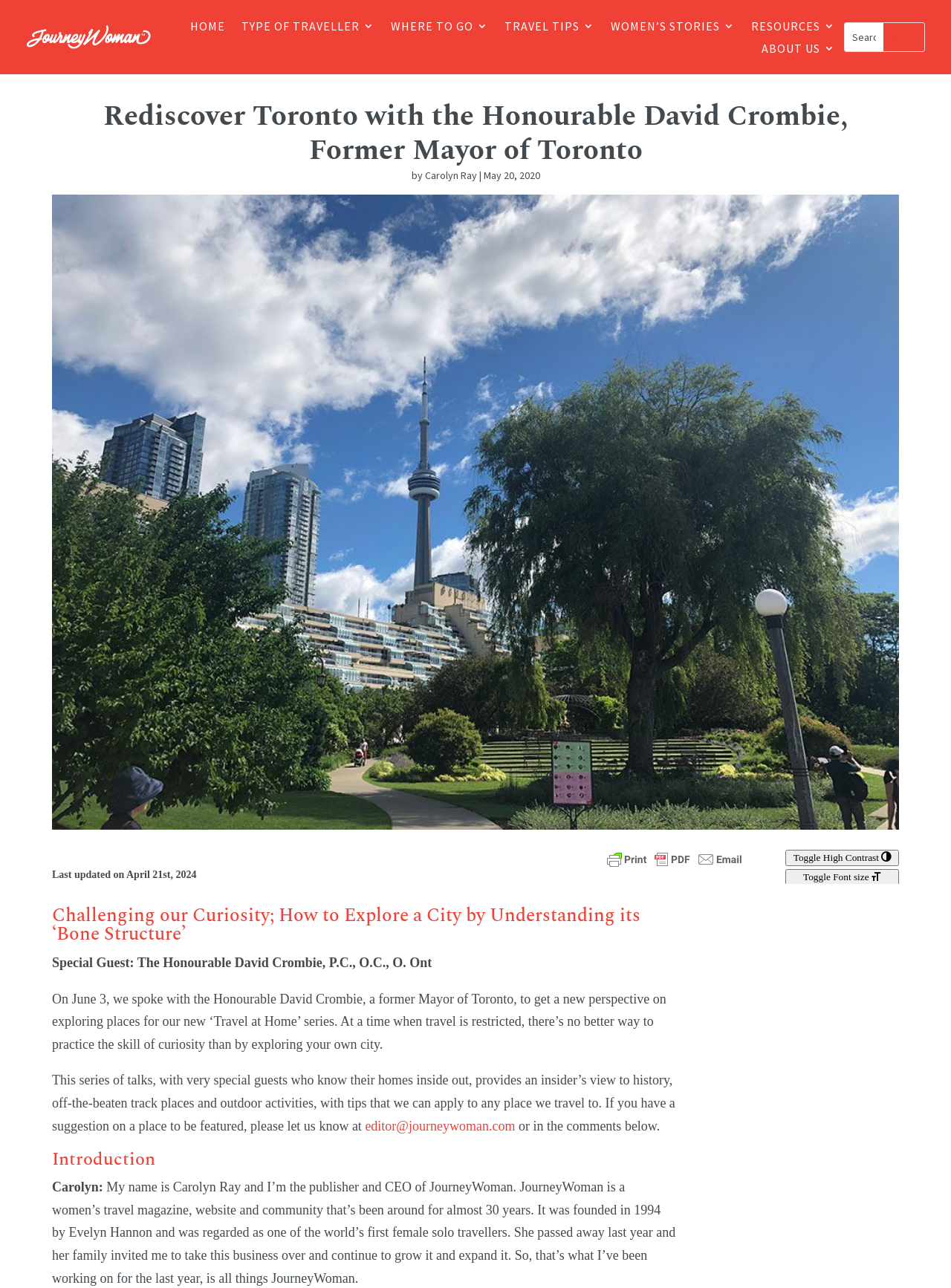Identify the main title of the webpage and generate its text content.

Rediscover Toronto with the Honourable David Crombie, Former Mayor of Toronto